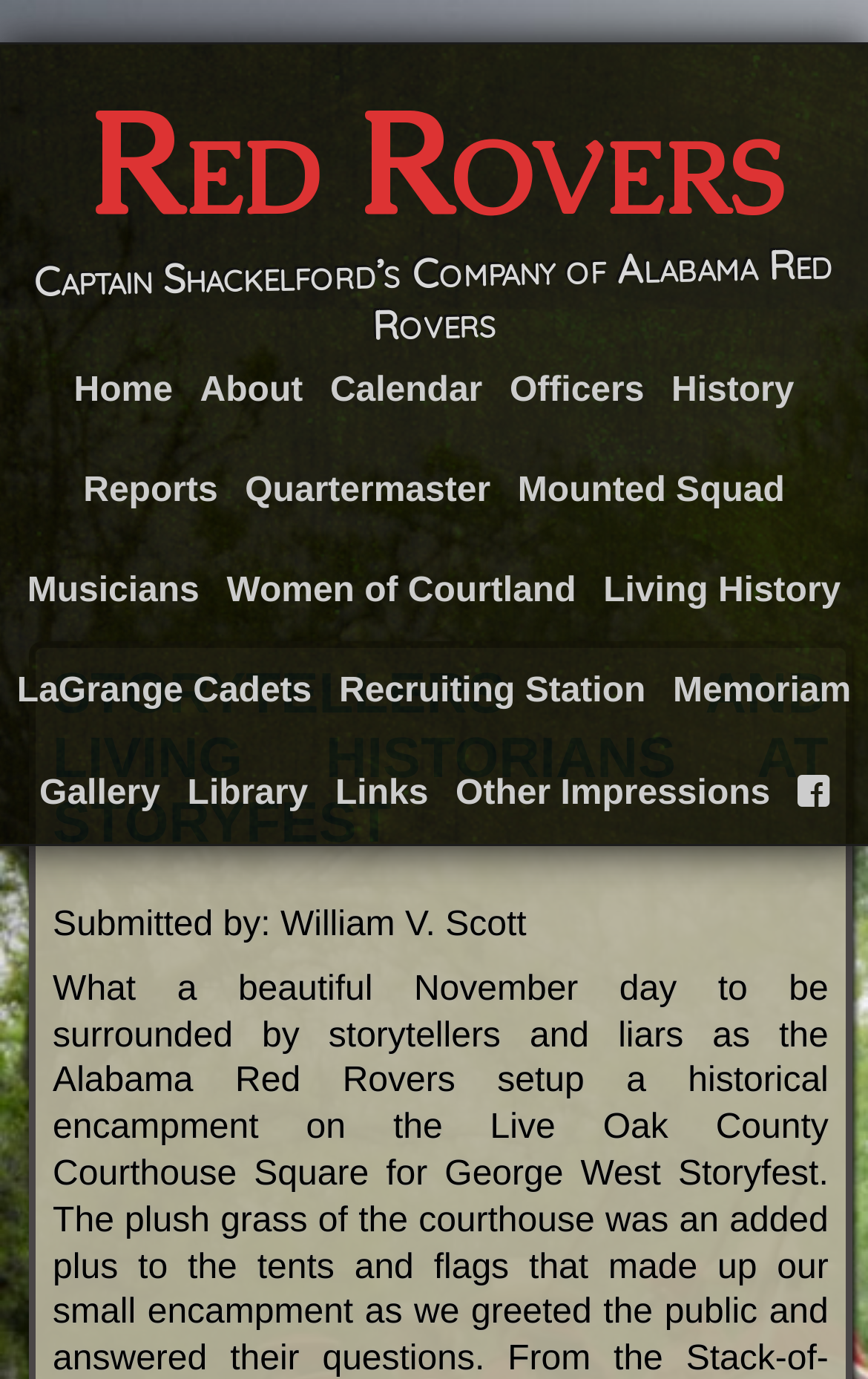Who submitted the content? From the image, respond with a single word or brief phrase.

William V. Scott